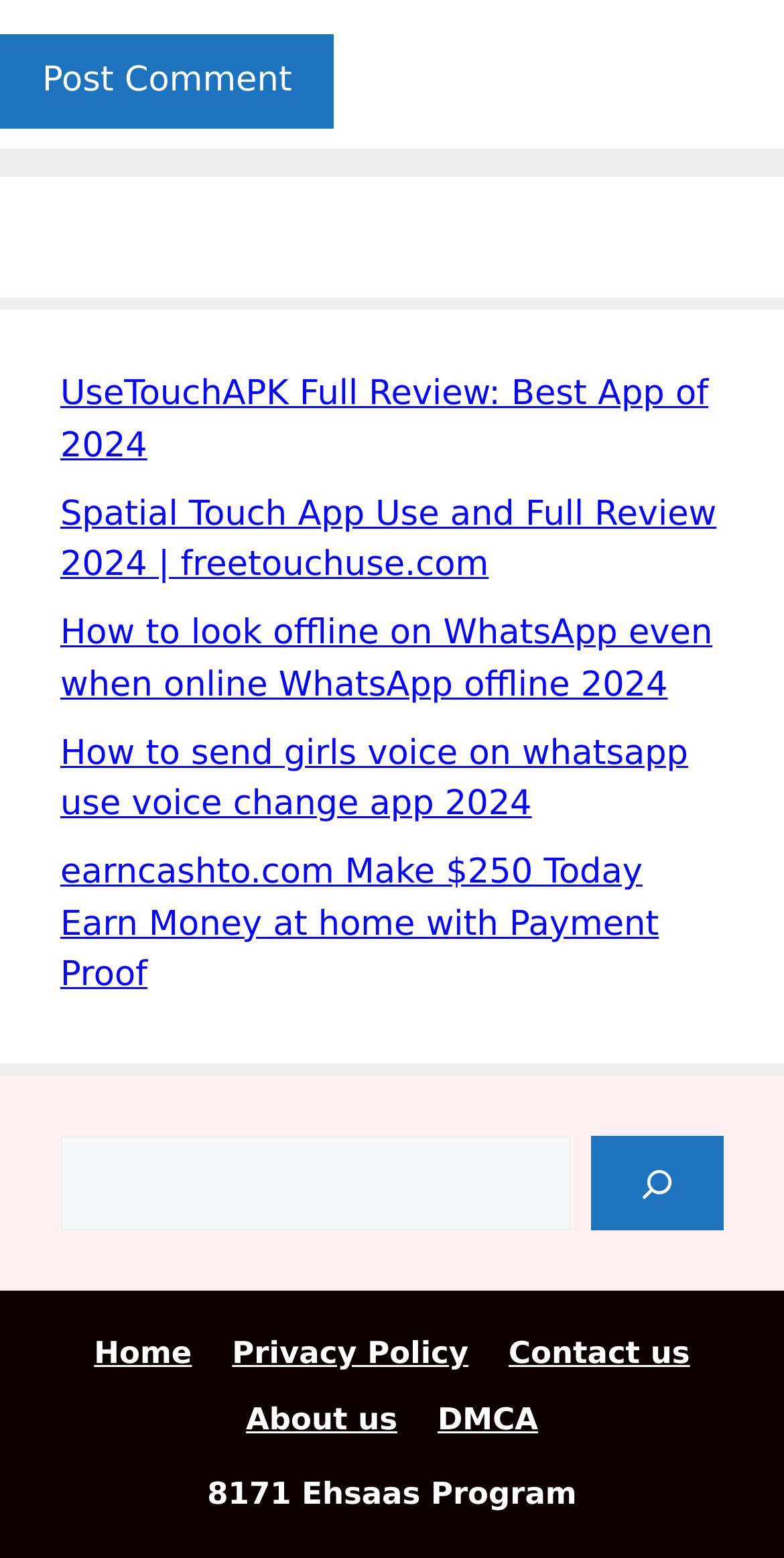How many navigation links are present at the bottom?
From the image, respond with a single word or phrase.

5